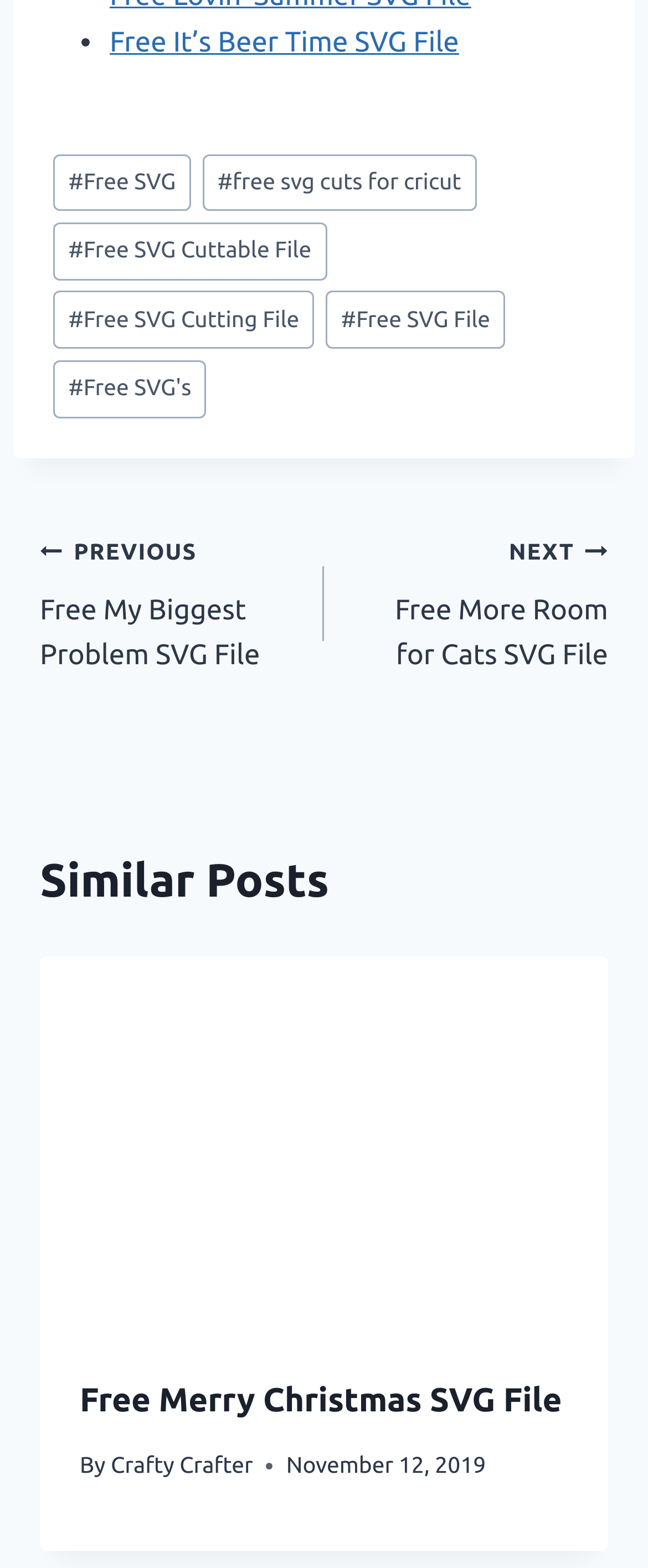Please determine the bounding box coordinates of the area that needs to be clicked to complete this task: 'View the 'Free Merry Christmas SVG File' article'. The coordinates must be four float numbers between 0 and 1, formatted as [left, top, right, bottom].

[0.062, 0.61, 0.938, 0.851]